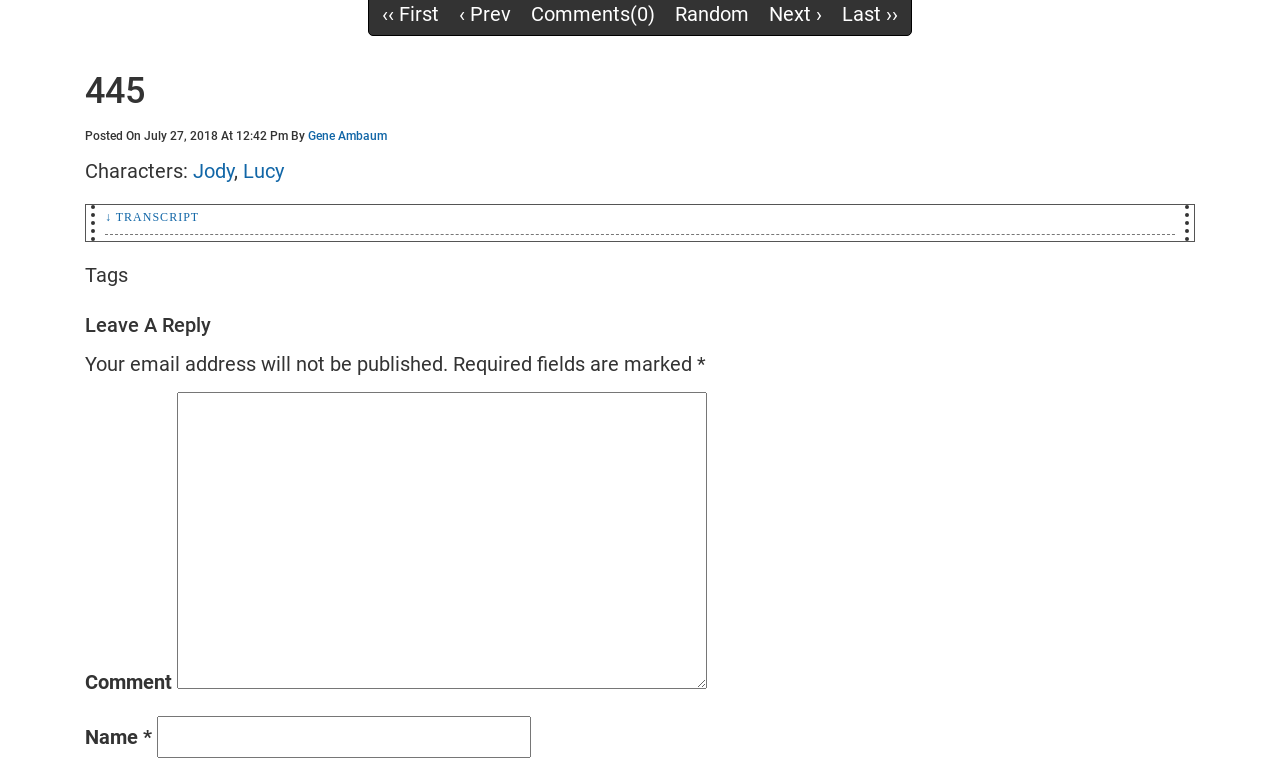Find the bounding box coordinates of the element to click in order to complete this instruction: "Enter your name in the required field". The bounding box coordinates must be four float numbers between 0 and 1, denoted as [left, top, right, bottom].

[0.123, 0.938, 0.415, 0.994]